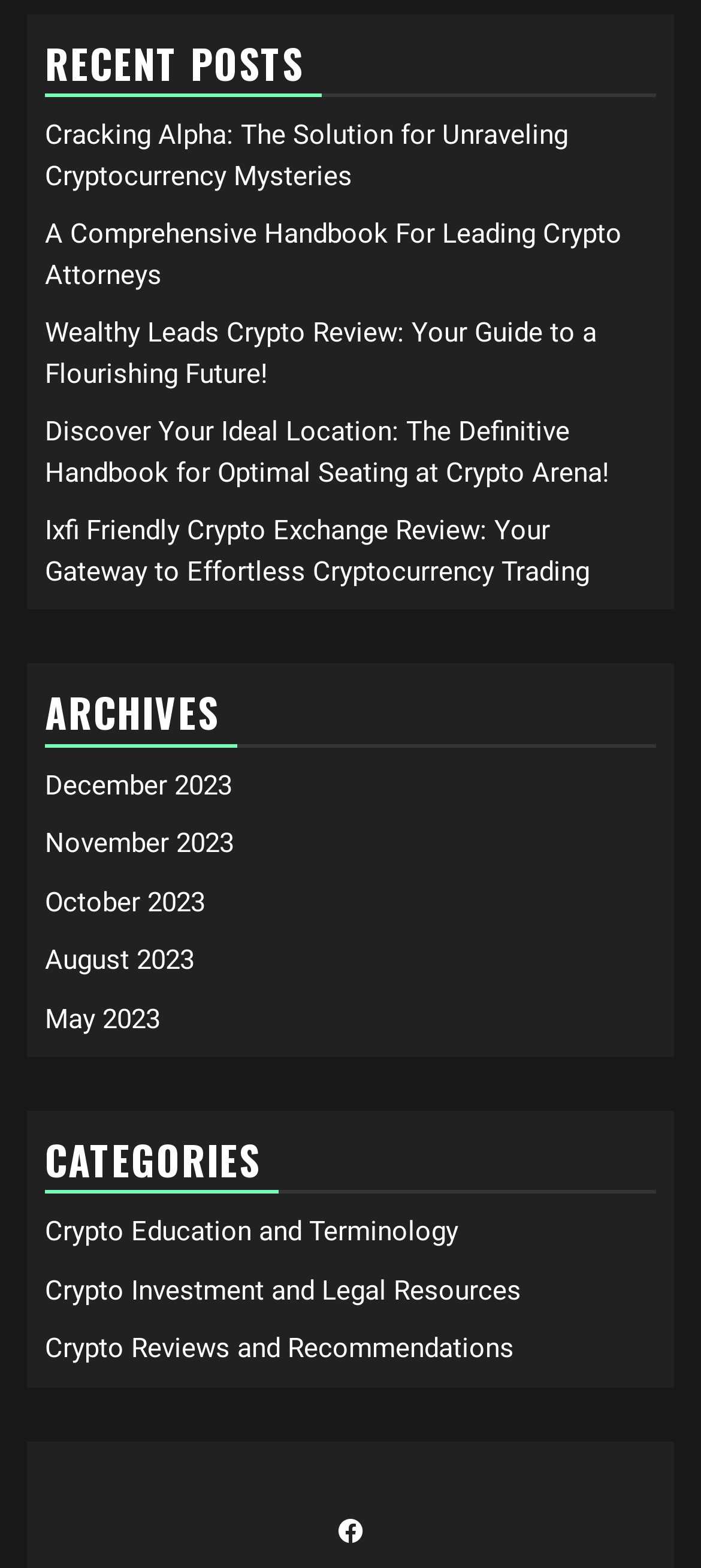Please provide the bounding box coordinate of the region that matches the element description: Facebook. Coordinates should be in the format (top-left x, top-left y, bottom-right x, bottom-right y) and all values should be between 0 and 1.

[0.482, 0.967, 0.518, 0.986]